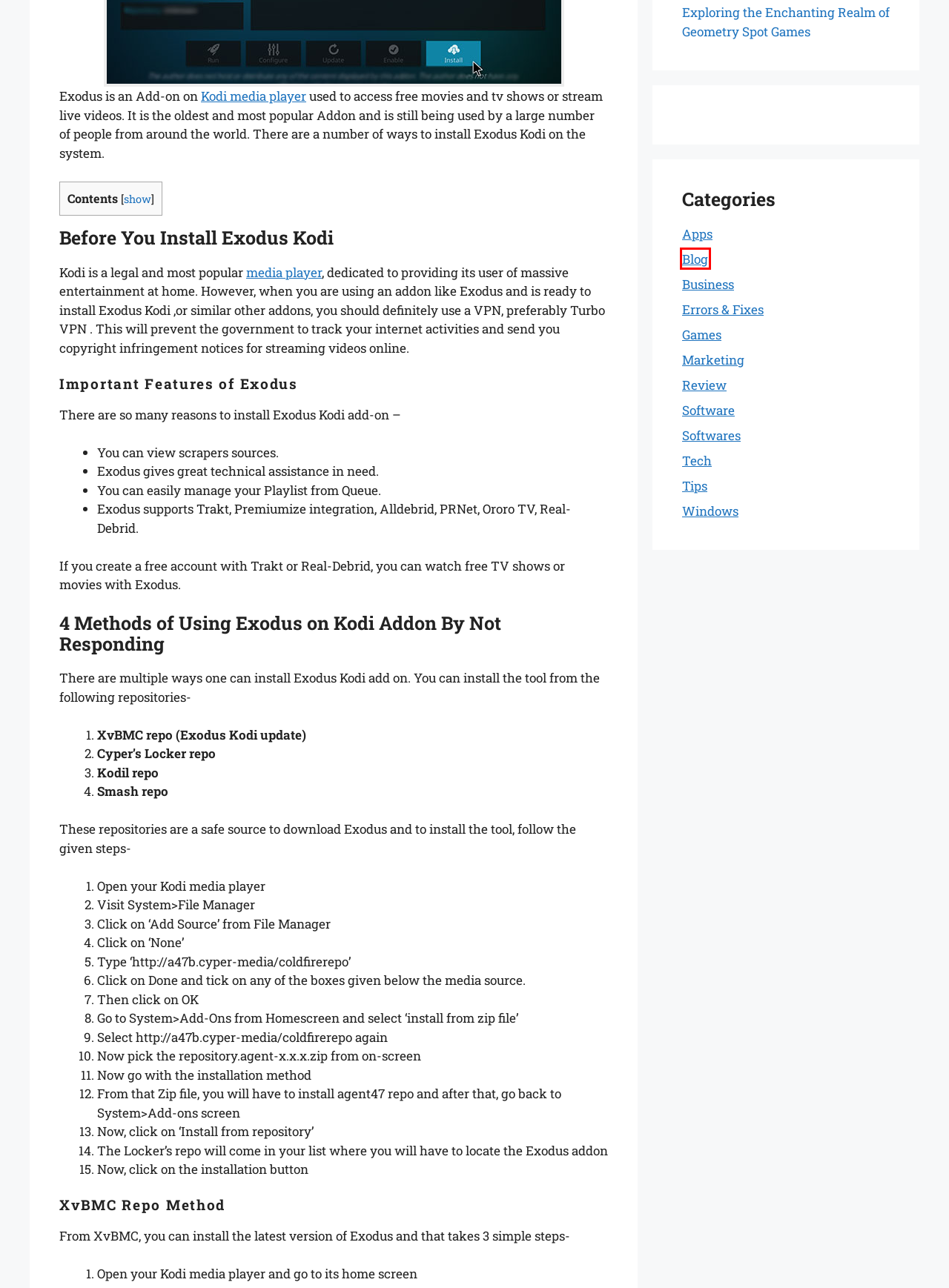You are presented with a screenshot of a webpage that includes a red bounding box around an element. Determine which webpage description best matches the page that results from clicking the element within the red bounding box. Here are the candidates:
A. How To Fix Ravbg64 Skype Error? [4 Ways]
B. A Beginner's Guide to Candy Jump Cool Math Games - Not Responding
C. Softwares Archives - Not Responding
D. Tech Archives - Not Responding
E. Software Archives - Not Responding
F. Exploring the Enchanting Realm of Geometry Spot Games - Not Responding
G. Blog Archives - Not Responding
H. Business Archives - Not Responding

G